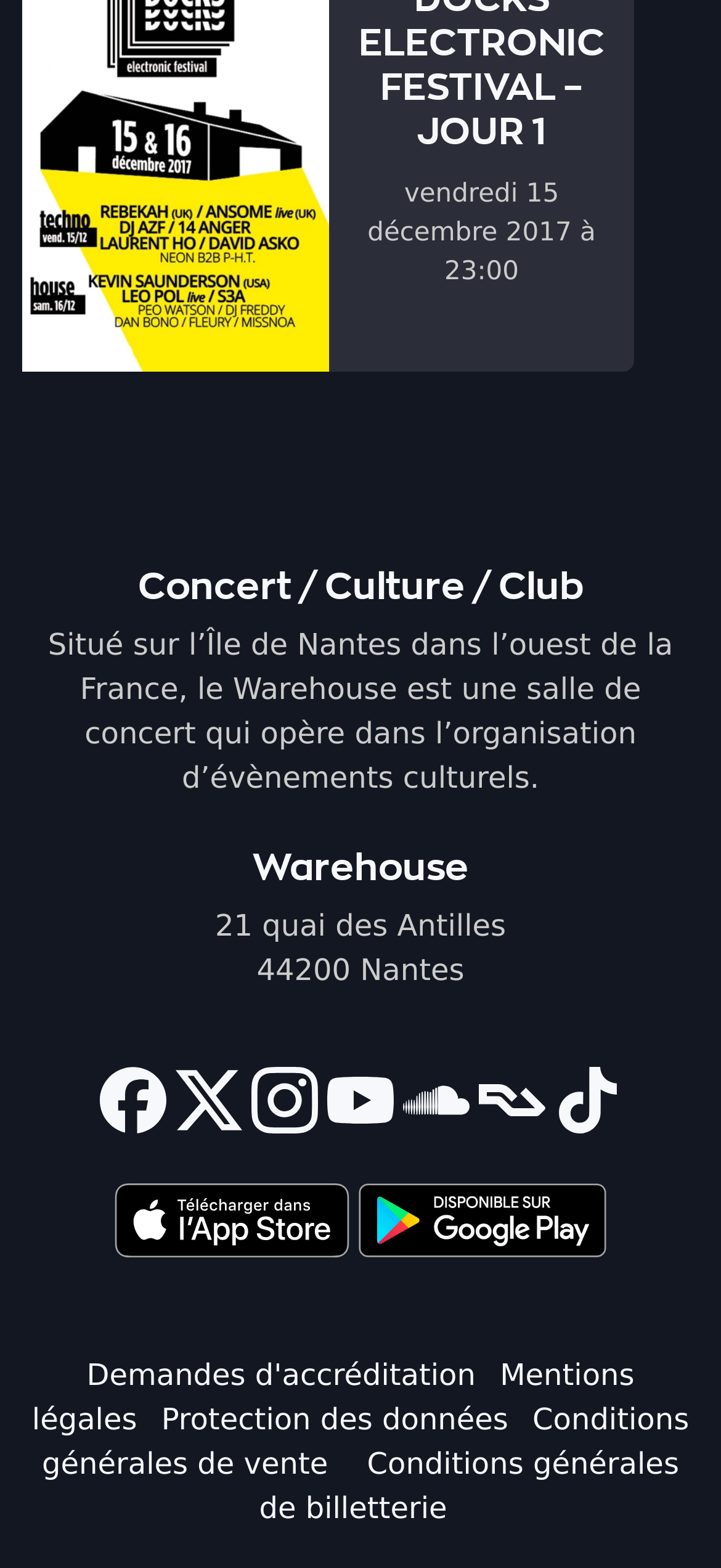Find the bounding box coordinates of the area to click in order to follow the instruction: "Subscribe to the newsletter".

None